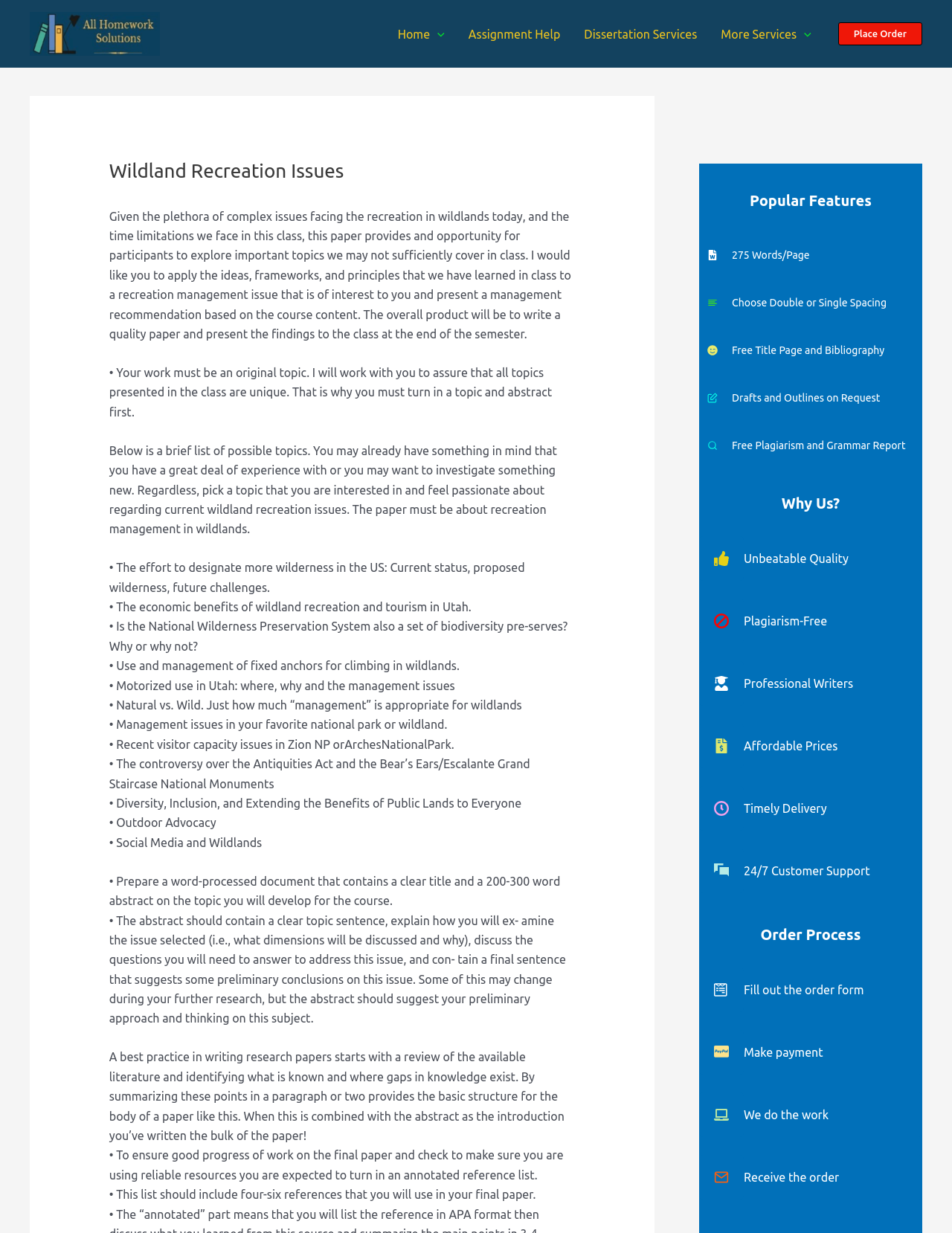Locate the bounding box coordinates of the element that needs to be clicked to carry out the instruction: "Click on the 'Assignment Help' link". The coordinates should be given as four float numbers ranging from 0 to 1, i.e., [left, top, right, bottom].

[0.479, 0.009, 0.601, 0.046]